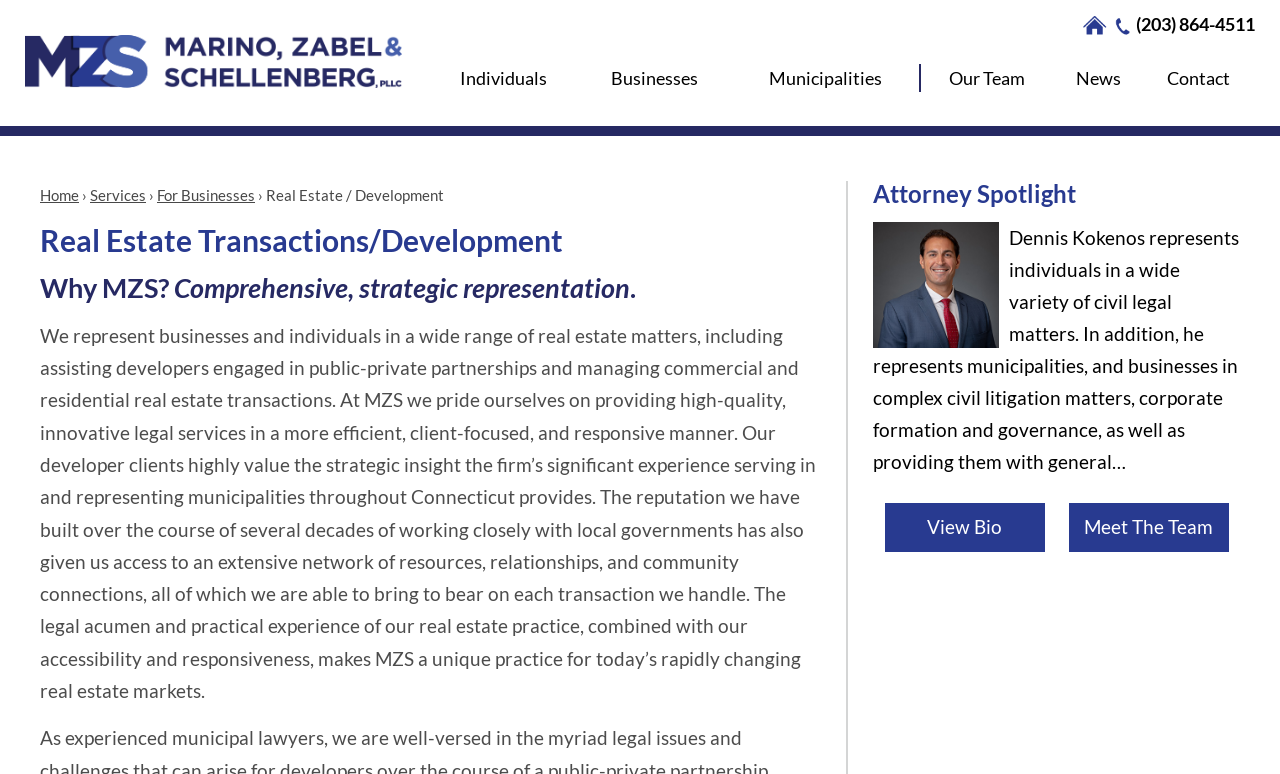From the screenshot, find the bounding box of the UI element matching this description: "alt="Marino, Zabel & Schellenberg, PLLC"". Supply the bounding box coordinates in the form [left, top, right, bottom], each a float between 0 and 1.

[0.02, 0.09, 0.314, 0.119]